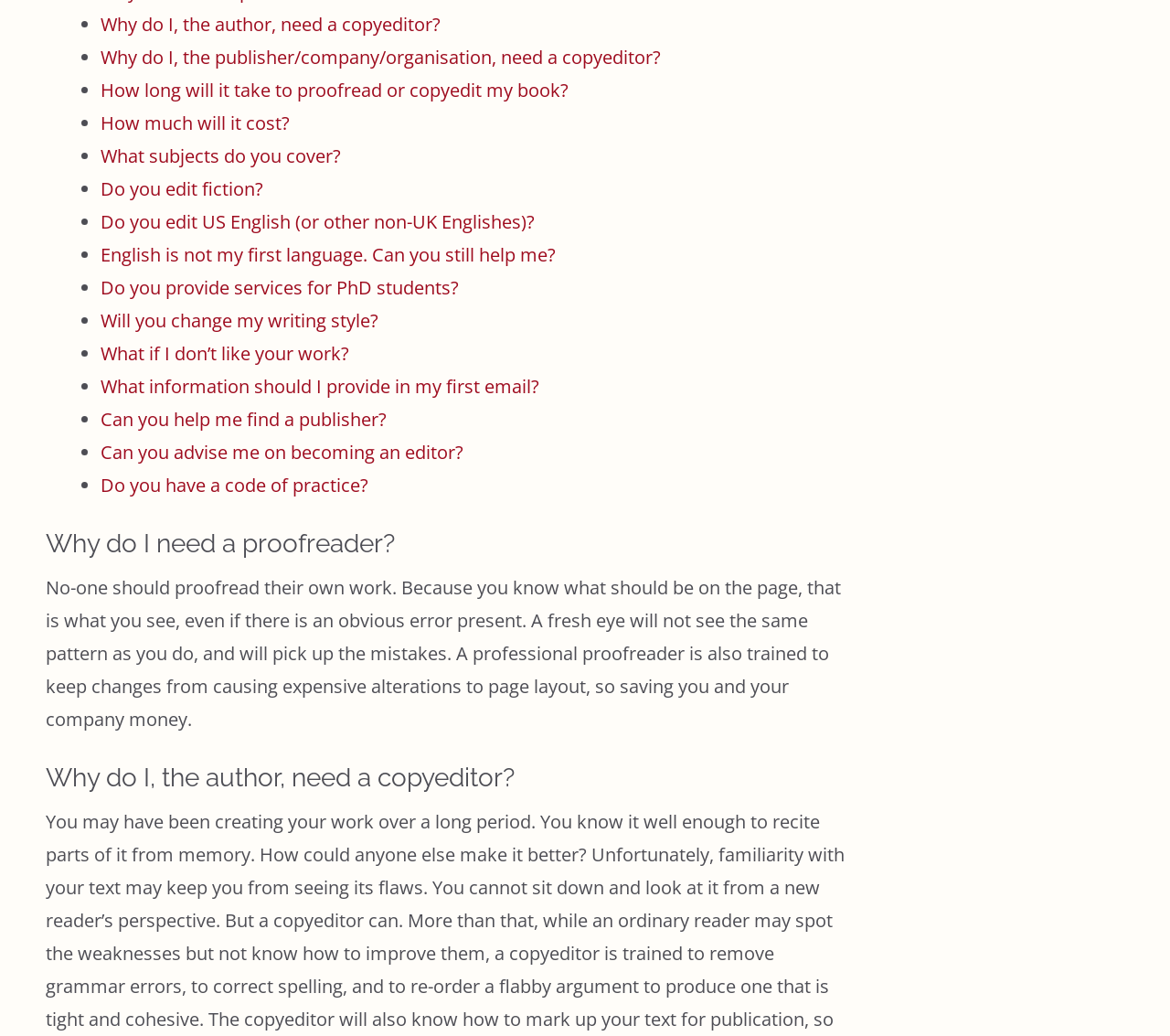Given the element description How much will it cost?, identify the bounding box coordinates for the UI element on the webpage screenshot. The format should be (top-left x, top-left y, bottom-right x, bottom-right y), with values between 0 and 1.

[0.086, 0.107, 0.248, 0.131]